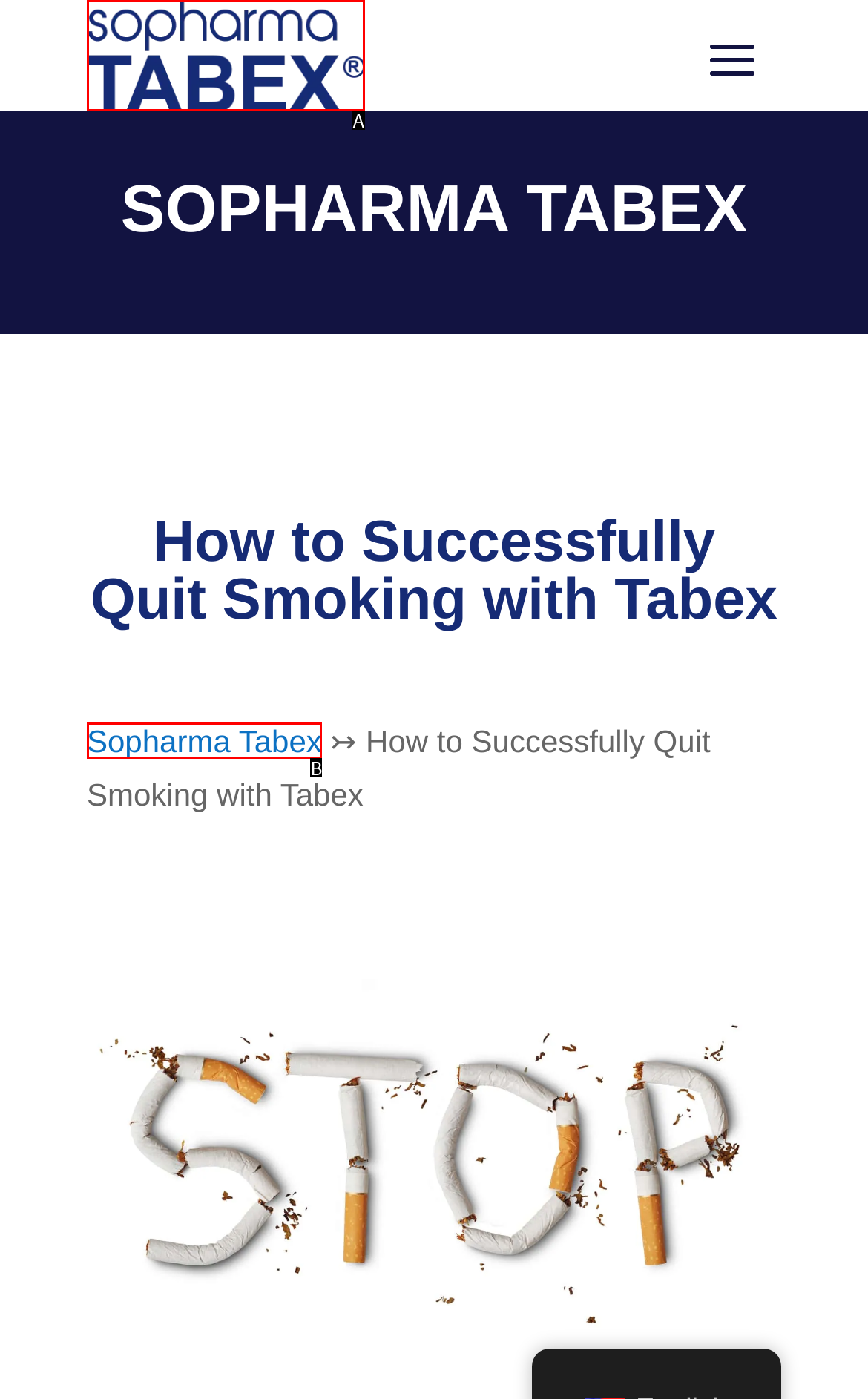Pinpoint the HTML element that fits the description: dixiebiz.com
Answer by providing the letter of the correct option.

None